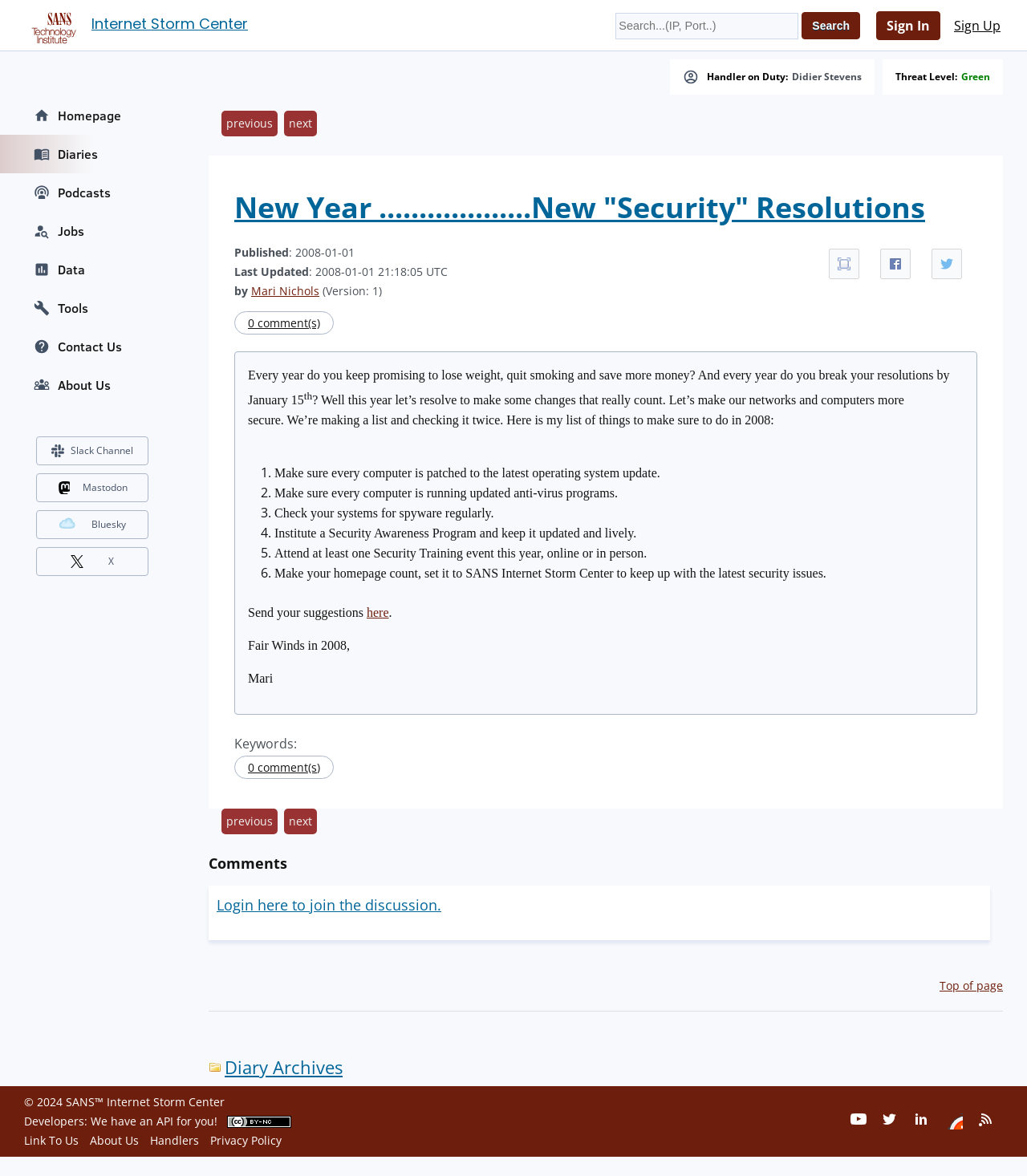Locate the bounding box coordinates of the segment that needs to be clicked to meet this instruction: "Share on Facebook".

[0.857, 0.211, 0.887, 0.237]